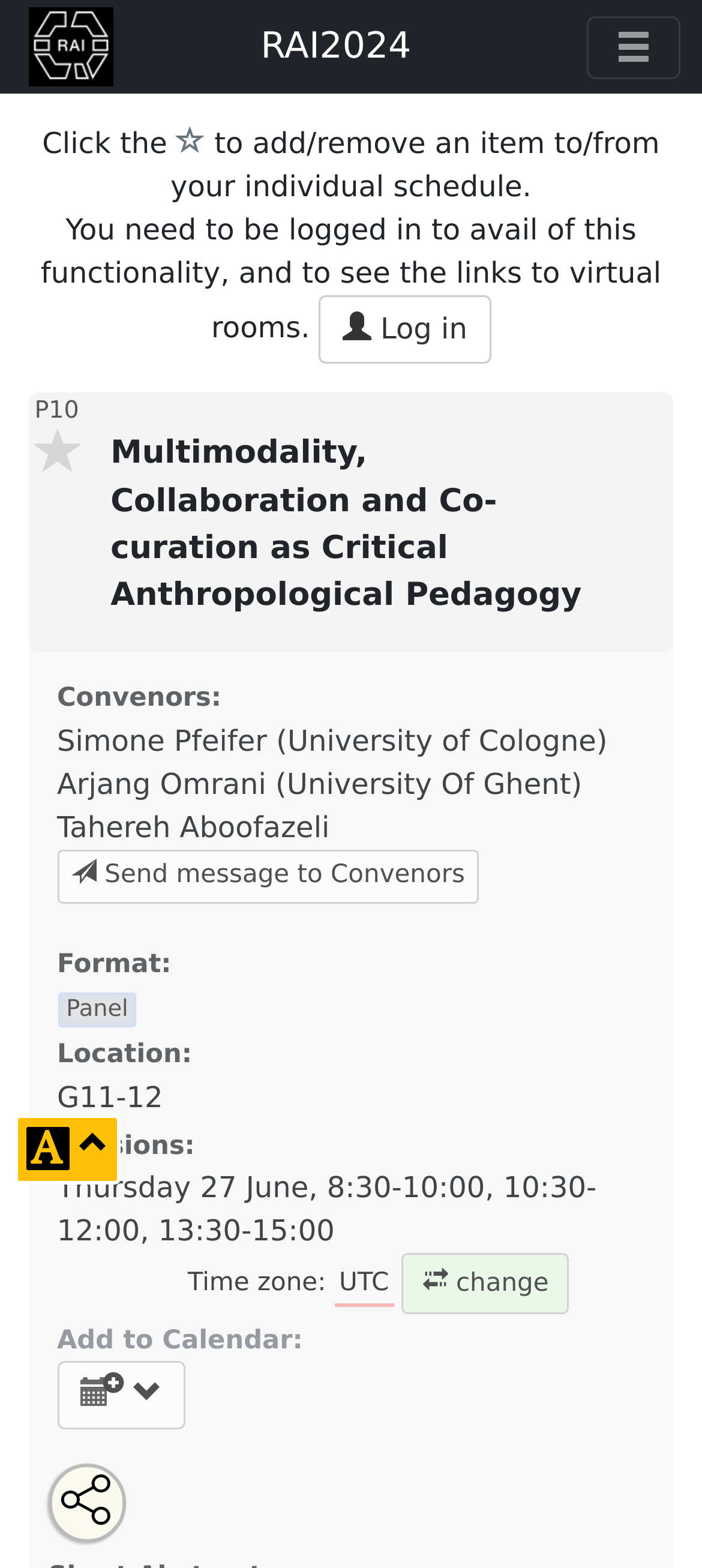Answer the question below using just one word or a short phrase: 
Who are the convenors of the panel?

Simone Pfeifer, Arjang Omrani, Tahereh Aboofazeli